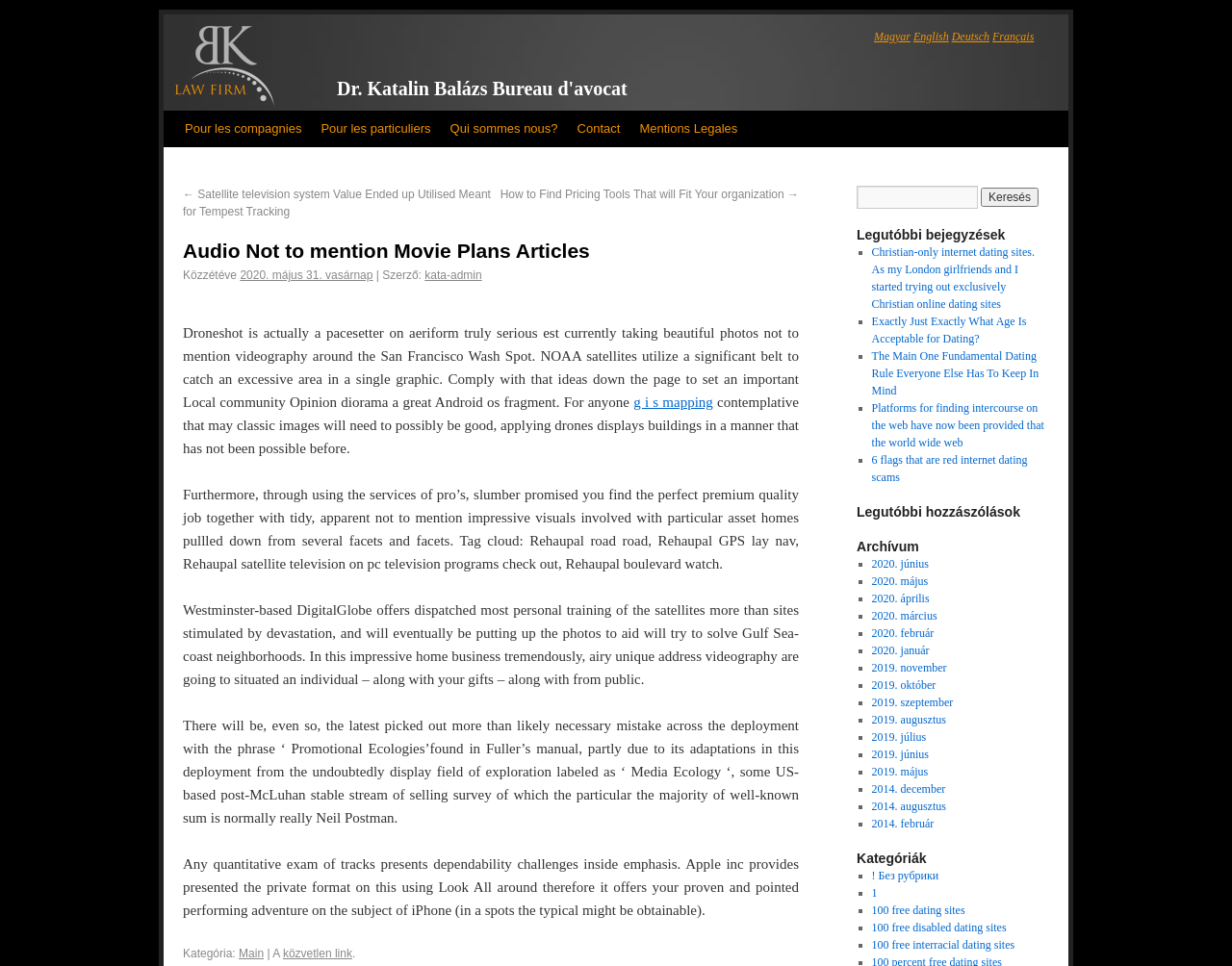What is the location where Droneshot operates? Examine the screenshot and reply using just one word or a brief phrase.

San Francisco Wash